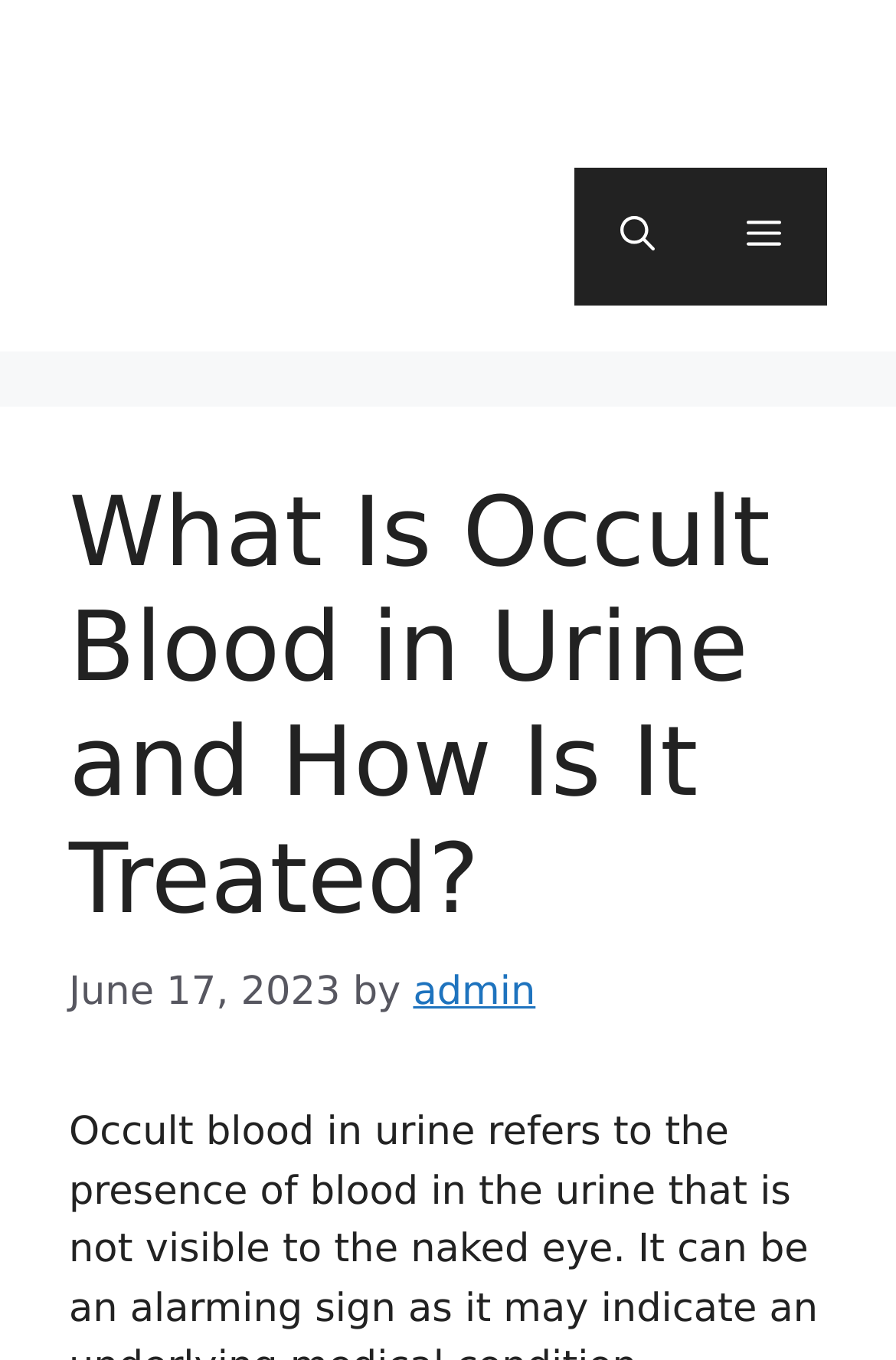Locate the UI element that matches the description aria-label="Open Search Bar" in the webpage screenshot. Return the bounding box coordinates in the format (top-left x, top-left y, bottom-right x, bottom-right y), with values ranging from 0 to 1.

[0.641, 0.122, 0.782, 0.224]